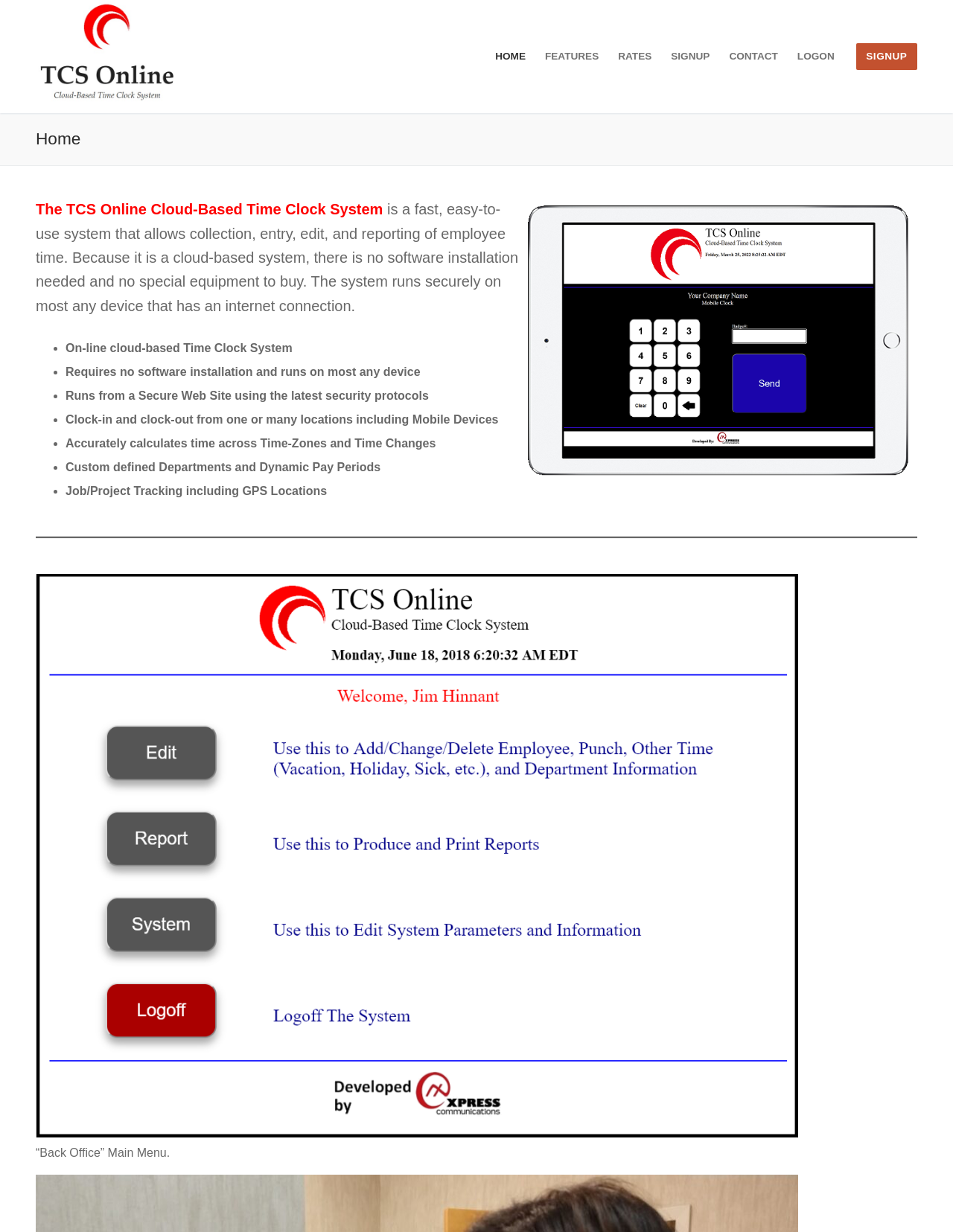Offer a comprehensive description of the webpage’s content and structure.

The webpage is for TCS Online, a cloud-based time clock system. At the top, there is a logo image on the left and a navigation menu with links to HOME, FEATURES, RATES, SIGNUP, CONTACT, and LOGON on the right. Below the navigation menu, there is a heading that reads "Home". 

On the left side of the page, there is a large image of a tablet being used as a clock. To the right of the image, there is a brief introduction to the TCS Online system, which is a fast and easy-to-use system for collecting, entering, editing, and reporting employee time. The system is cloud-based, so no software installation is needed, and it can run on most devices with an internet connection.

Below the introduction, there is a list of features and benefits of the system, including its online cloud-based nature, no software installation requirement, secure web site with latest security protocols, ability to clock in and out from multiple locations including mobile devices, accurate time calculation across time zones and time changes, custom defined departments and dynamic pay periods, and job/project tracking with GPS locations.

Further down the page, there is a horizontal separator, followed by a large figure with a link and a caption that reads "“Back Office” Main Menu."